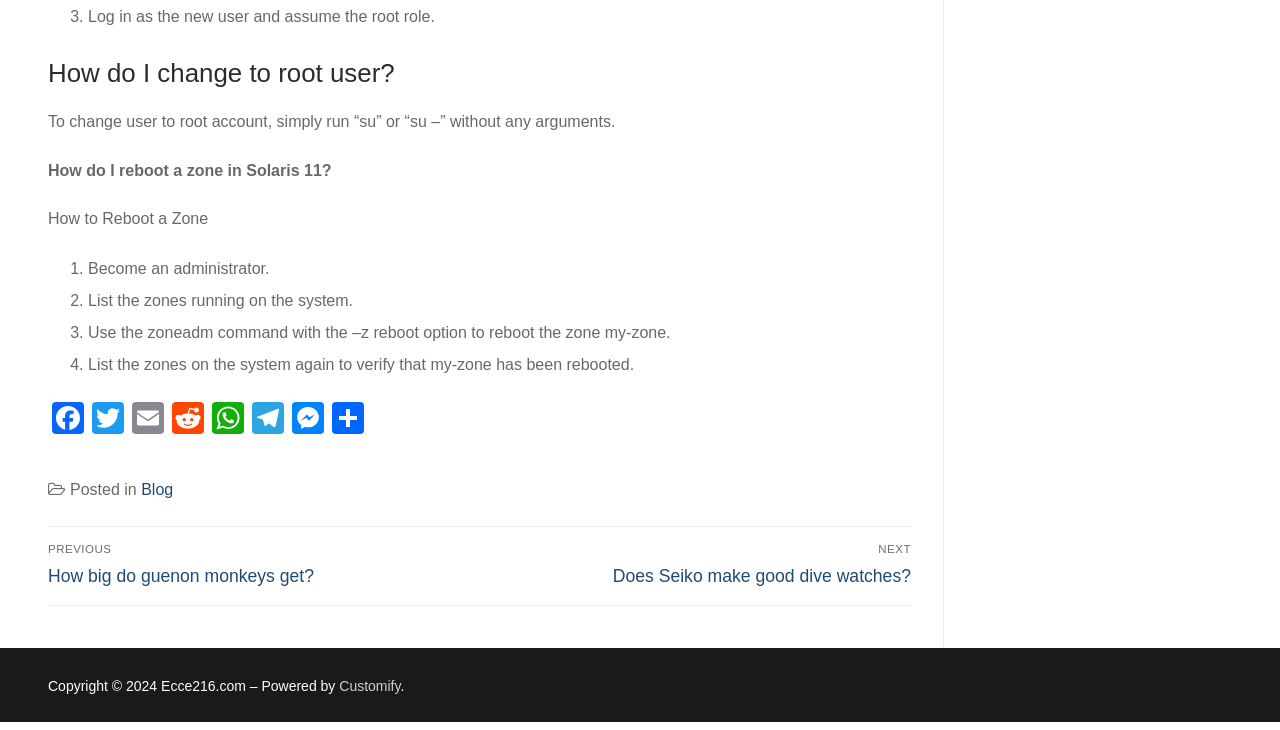Using floating point numbers between 0 and 1, provide the bounding box coordinates in the format (top-left x, top-left y, bottom-right x, bottom-right y). Locate the UI element described here: Messenger

[0.225, 0.55, 0.256, 0.601]